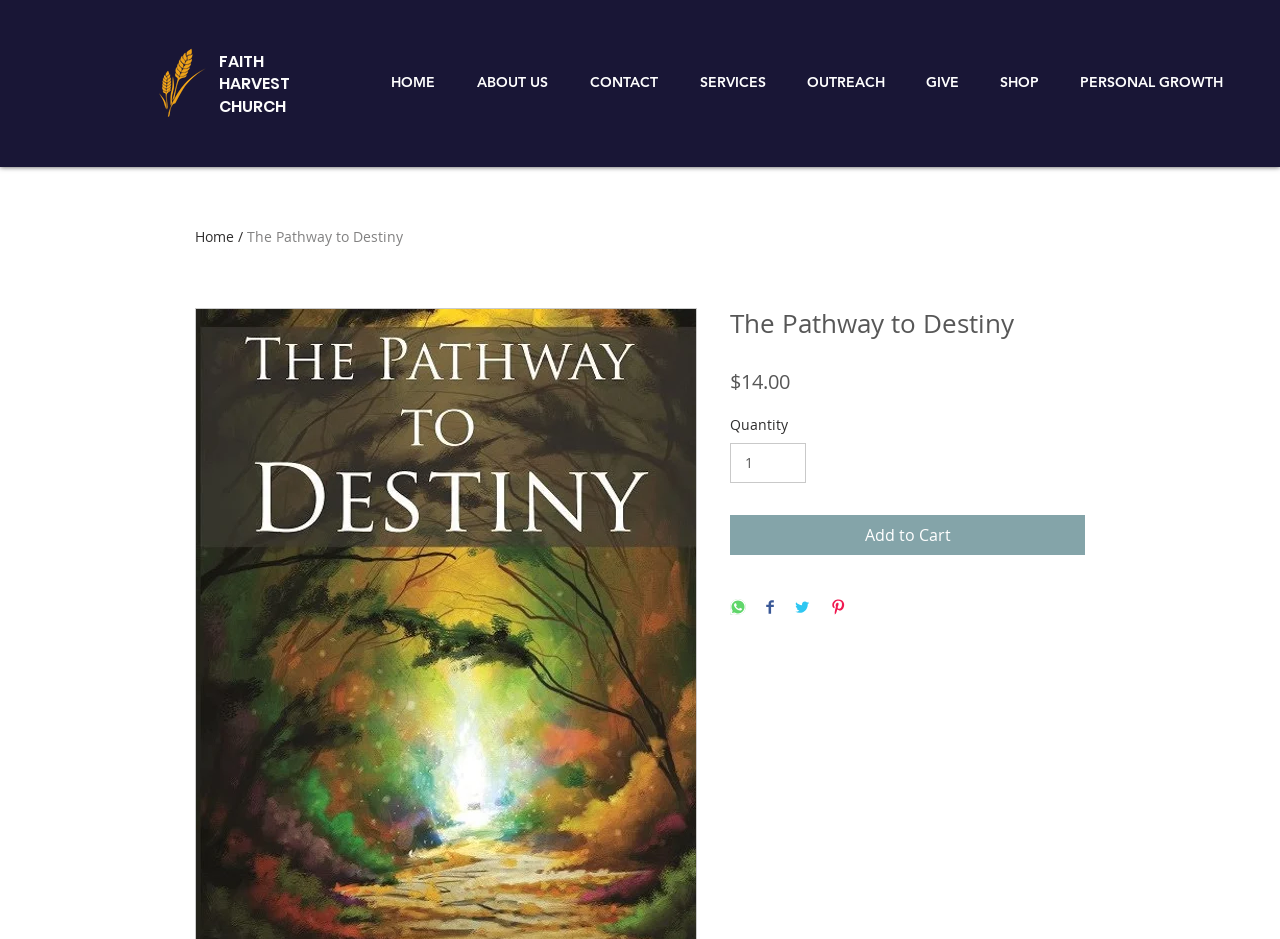Determine the bounding box coordinates for the clickable element to execute this instruction: "Change the 'Quantity' value". Provide the coordinates as four float numbers between 0 and 1, i.e., [left, top, right, bottom].

[0.57, 0.471, 0.63, 0.515]